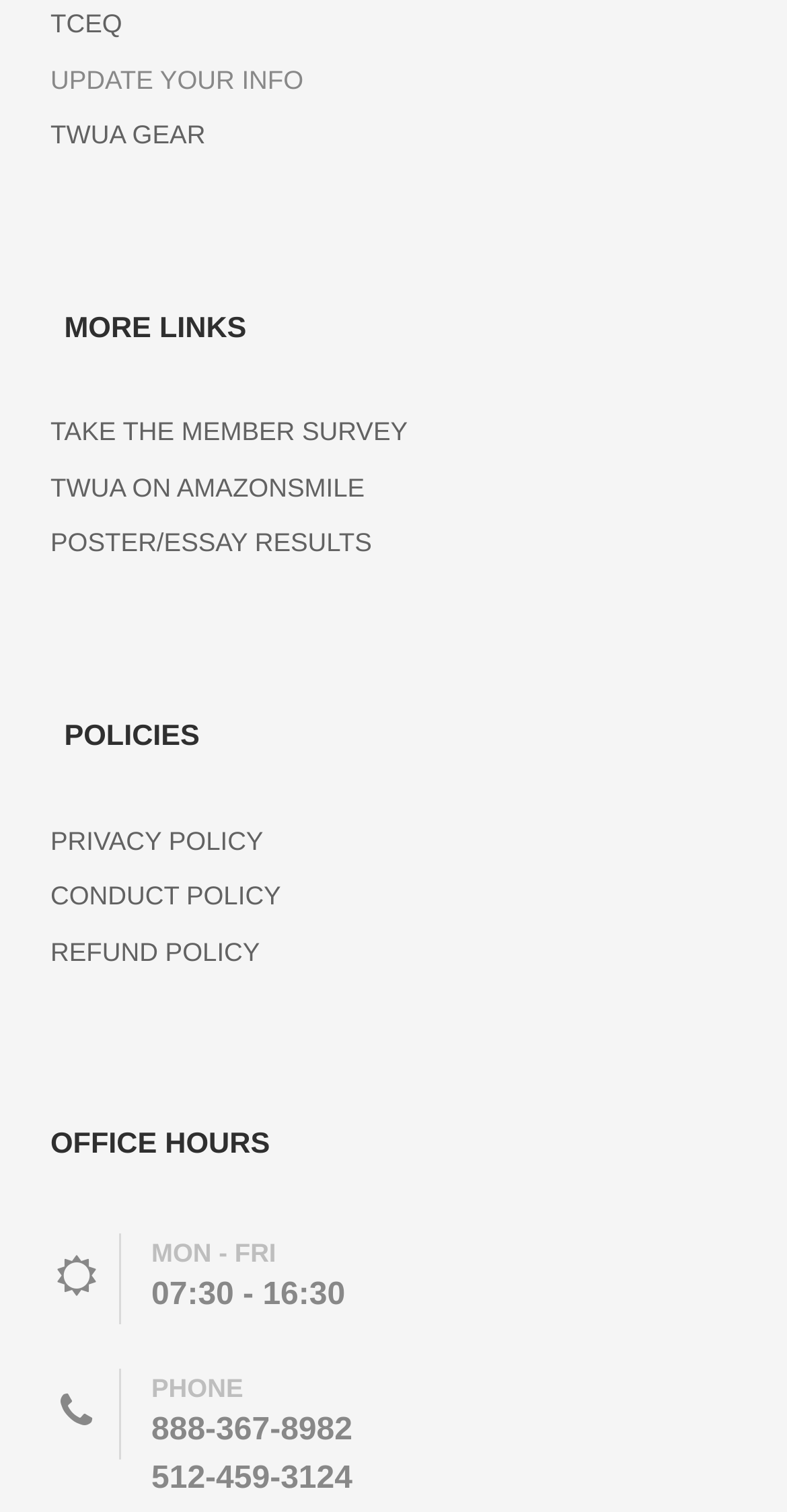How many office hours are listed?
Look at the image and construct a detailed response to the question.

There is only one office hour listed on the webpage, which is 'MON - FRI' with a time range of '07:30 - 16:30' as indicated by the static text elements with bounding boxes [0.192, 0.818, 0.351, 0.838] and [0.192, 0.845, 0.439, 0.868] respectively.